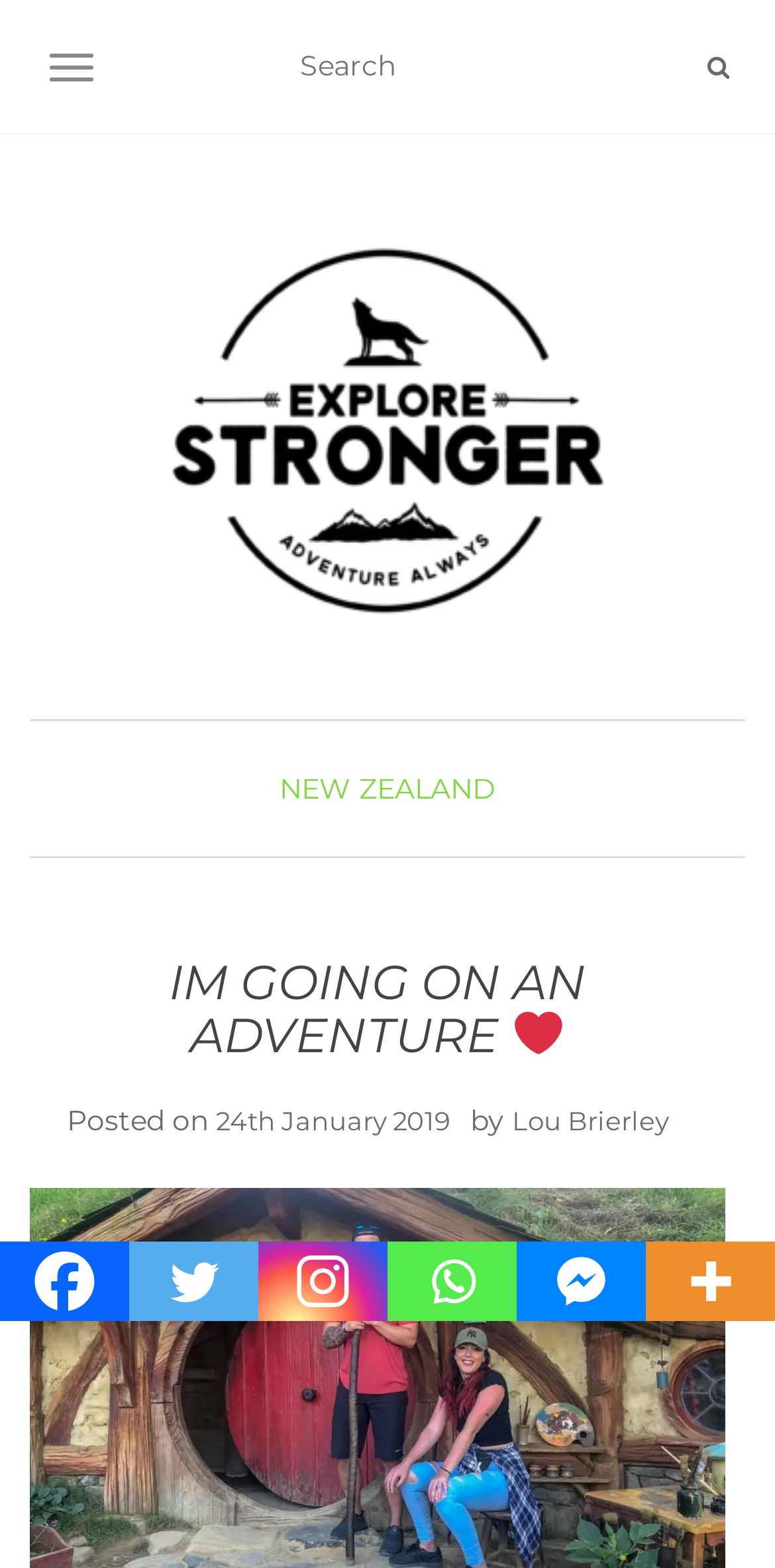Identify the bounding box for the UI element described as: "aria-label="Twitter" title="Twitter"". The coordinates should be four float numbers between 0 and 1, i.e., [left, top, right, bottom].

[0.167, 0.792, 0.333, 0.842]